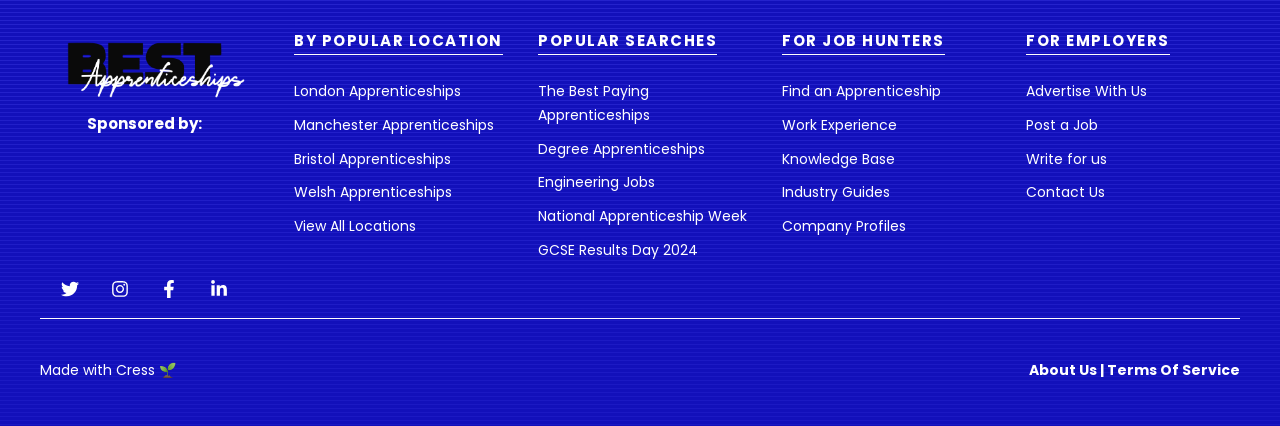Use a single word or phrase to respond to the question:
What is the purpose of the webpage for job hunters?

Find an apprenticeship